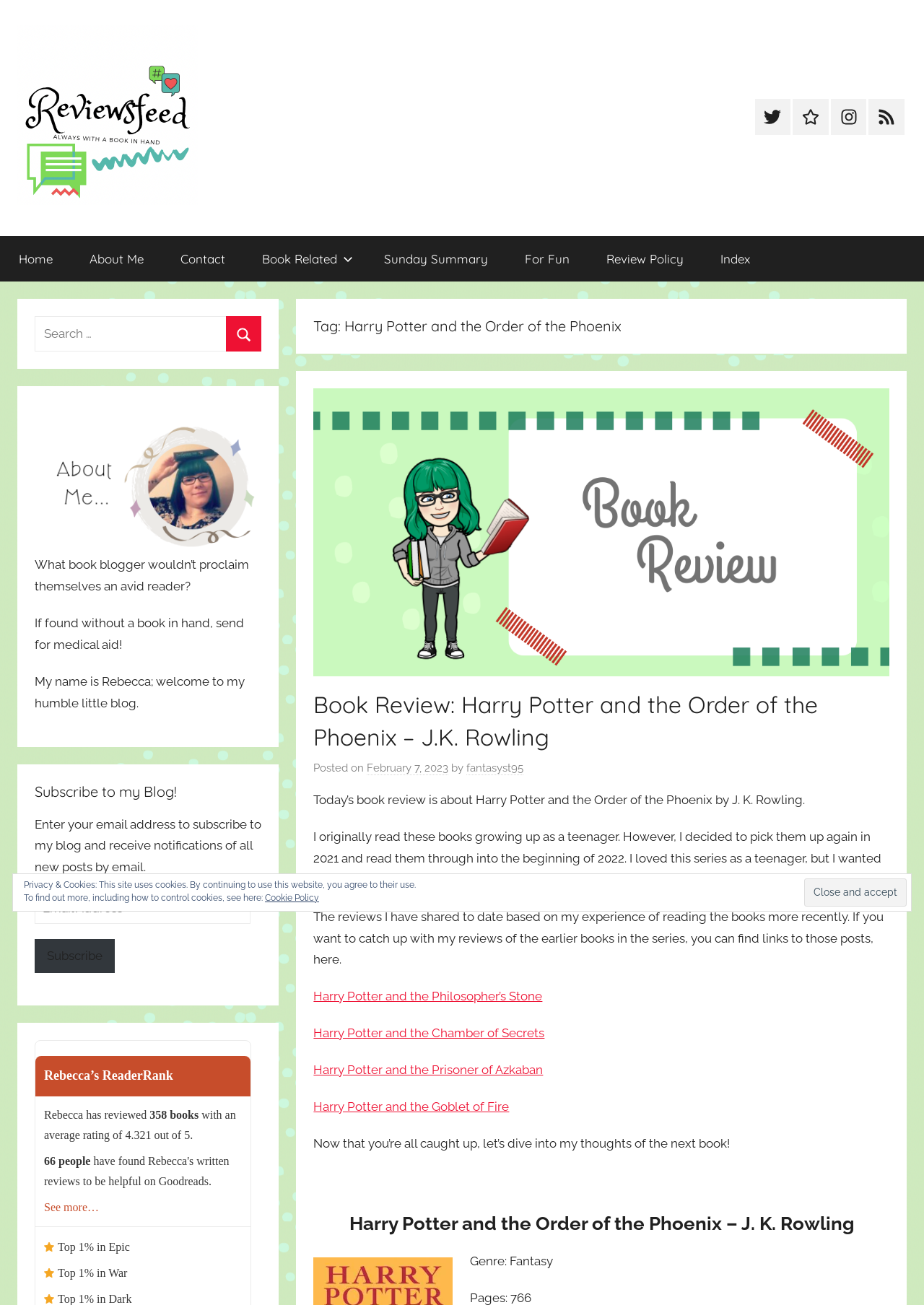Identify the bounding box coordinates of the HTML element based on this description: "February 7, 2023".

[0.397, 0.584, 0.485, 0.594]